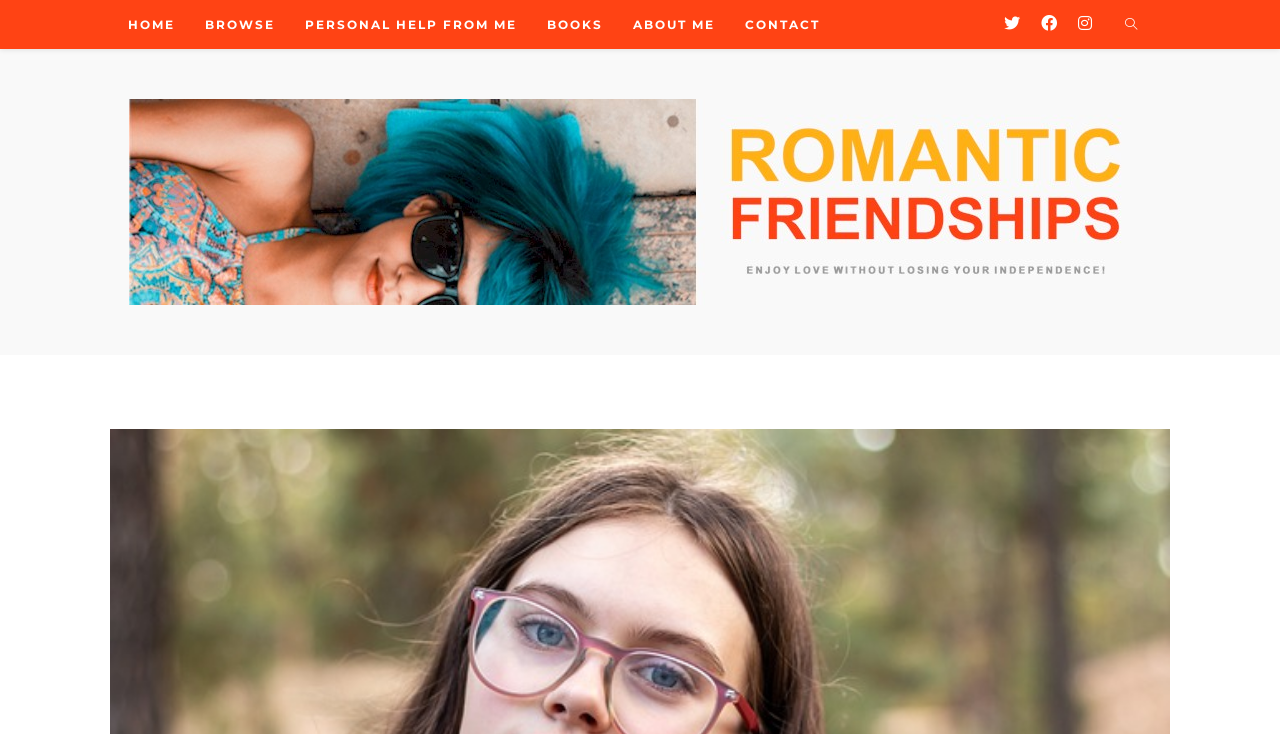Please indicate the bounding box coordinates of the element's region to be clicked to achieve the instruction: "read Romantic Friendships". Provide the coordinates as four float numbers between 0 and 1, i.e., [left, top, right, bottom].

[0.1, 0.258, 0.9, 0.289]